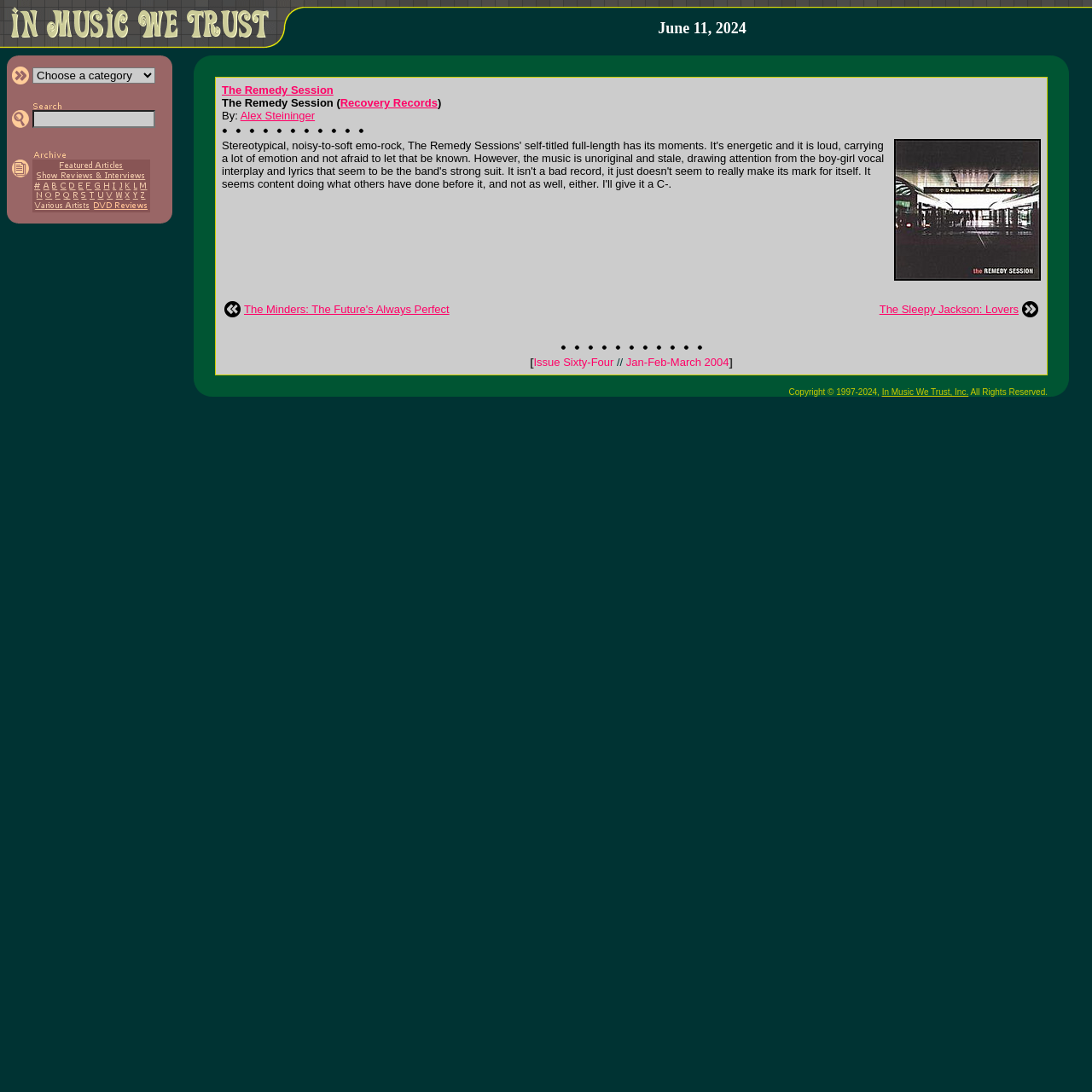Based on the element description, predict the bounding box coordinates (top-left x, top-left y, bottom-right x, bottom-right y) for the UI element in the screenshot: alt="Search In Music We Trust"

[0.03, 0.09, 0.057, 0.103]